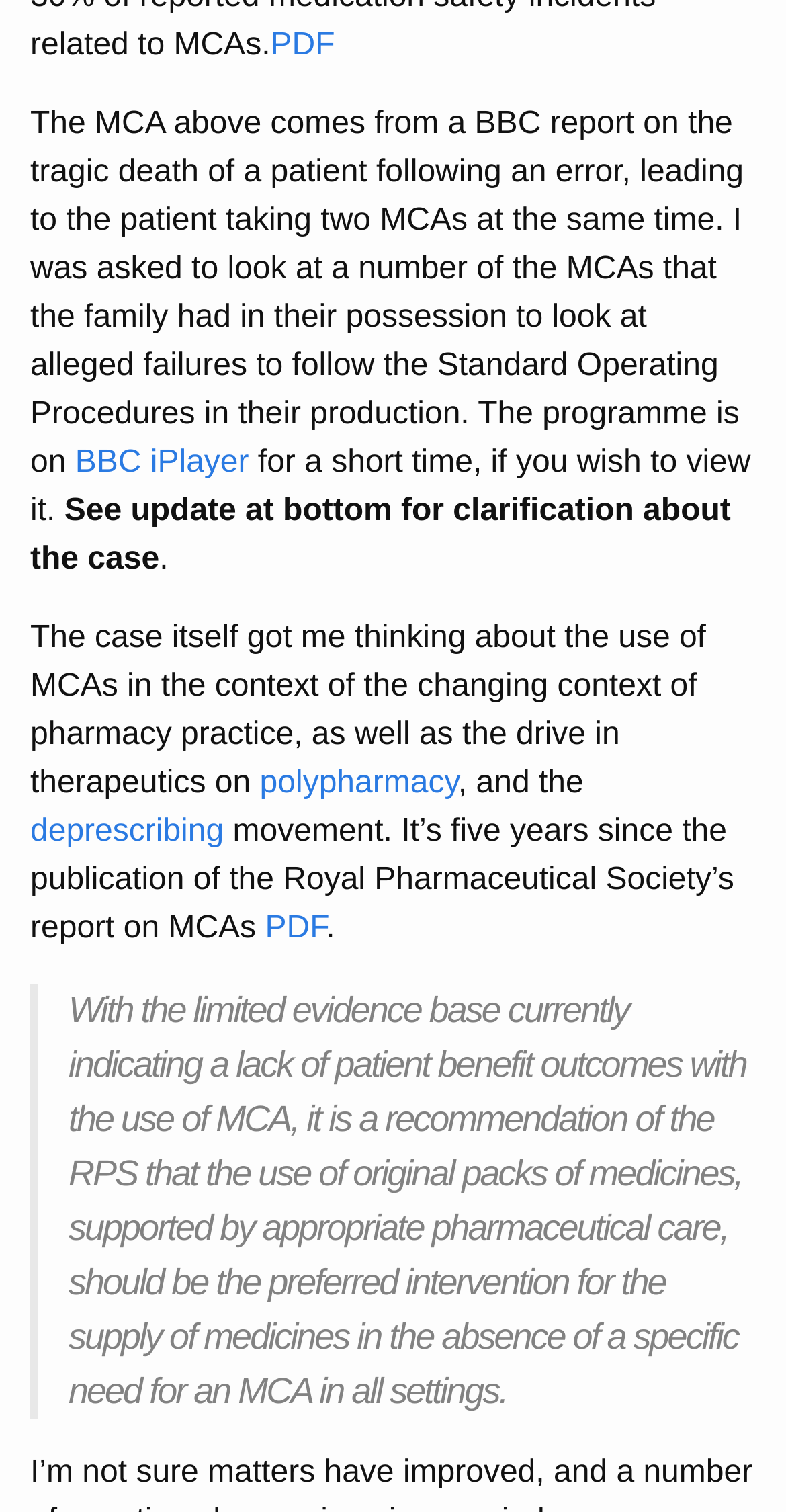With reference to the screenshot, provide a detailed response to the question below:
What is the topic of the article?

The article discusses the use of Medication Compliance Aids (MCAs) in the context of changing pharmacy practice, polypharmacy, and deprescribing, as well as the Royal Pharmaceutical Society's report on MCAs.